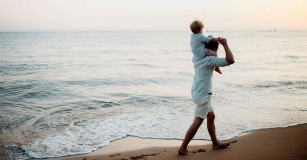Examine the screenshot and answer the question in as much detail as possible: What is the child doing on the adult's shoulders?

The caption states that the child is 'happily positioned atop their shoulders', implying that the child is sitting on the adult's shoulders, adding to the joyful and tender atmosphere of the scene.